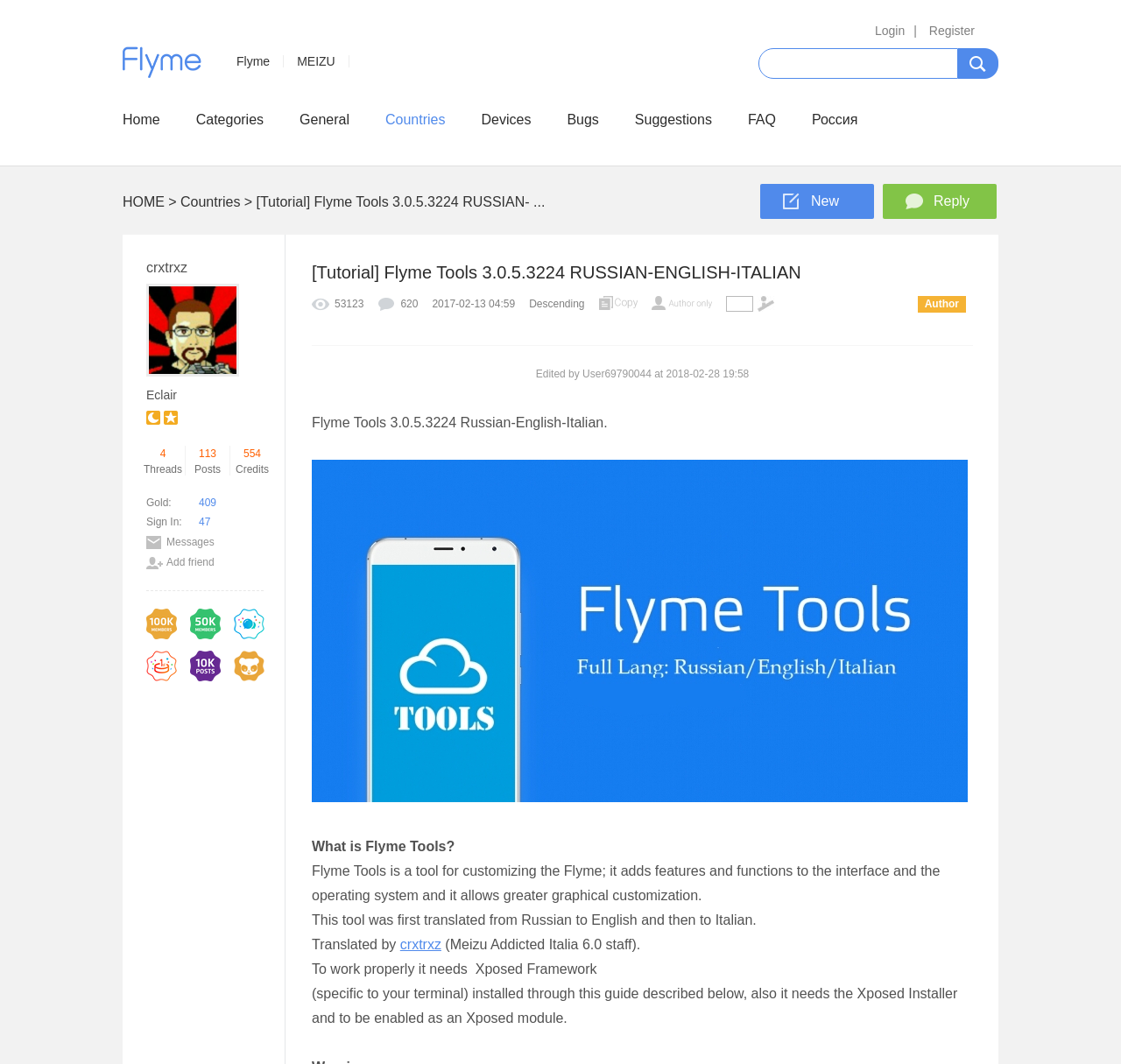Provide the bounding box for the UI element matching this description: "alt="Facebook"".

[0.17, 0.704, 0.197, 0.733]